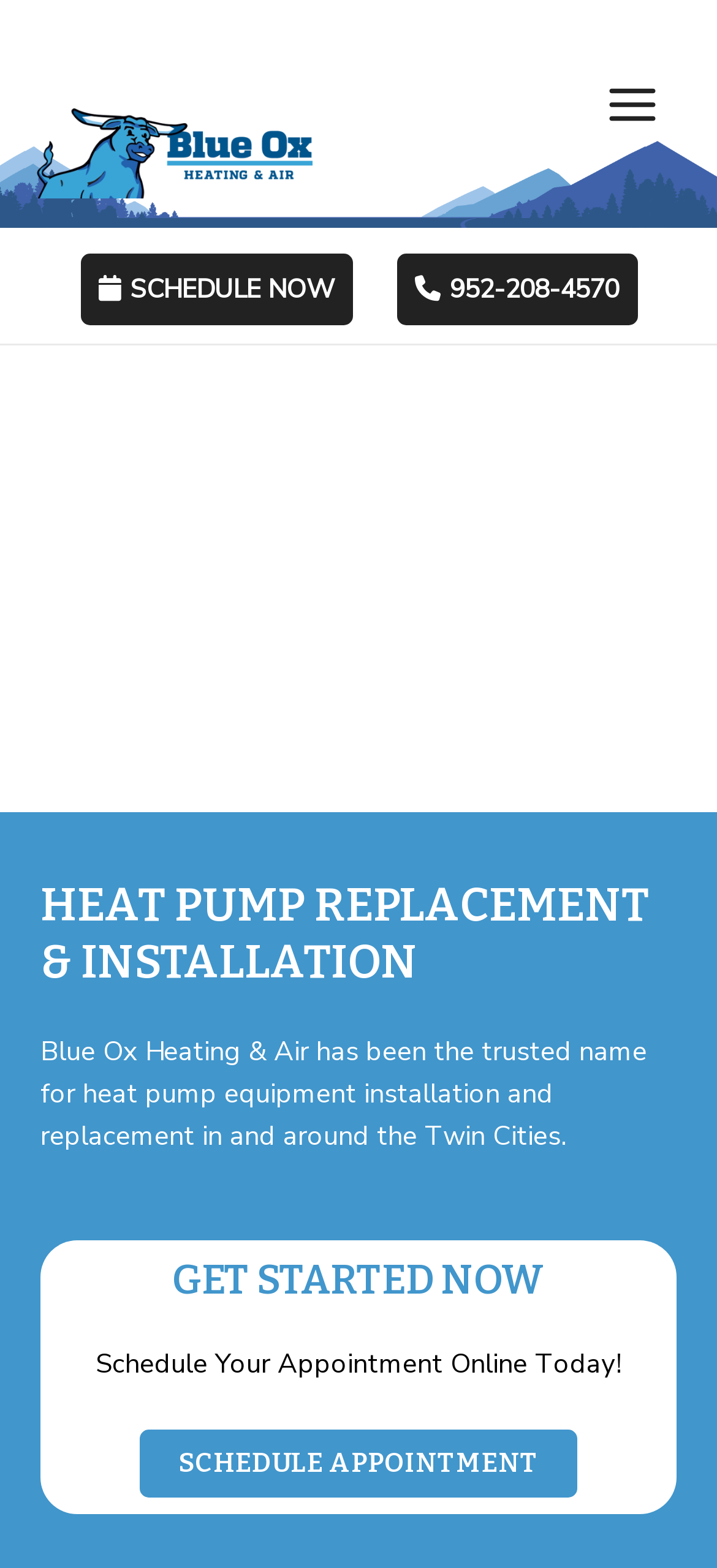Create an elaborate caption that covers all aspects of the webpage.

The webpage is about heat pump installation and replacement services in Minneapolis St. Paul. At the top left corner, there is a blue-ox-logo image, which is a link. Next to it, on the top right corner, there is a MAIN MENU button. Below the logo, there is a section with two links: SCHEDULE NOW and a phone number 952-208-4570.

The main content of the webpage is divided into sections. The first section has a heading "HEAT PUMP REPLACEMENT & INSTALLATION" and a paragraph of text describing the services provided by Blue Ox Heating & Air. Below this section, there is a heading "GET STARTED NOW" followed by a call-to-action text "Schedule Your Appointment Online Today!" and a link to "SCHEDULE APPOINTMENT".

There are no other images on the page besides the logo and the image in the MAIN MENU button. The overall structure of the page is simple, with clear headings and concise text, making it easy to navigate and understand the content.